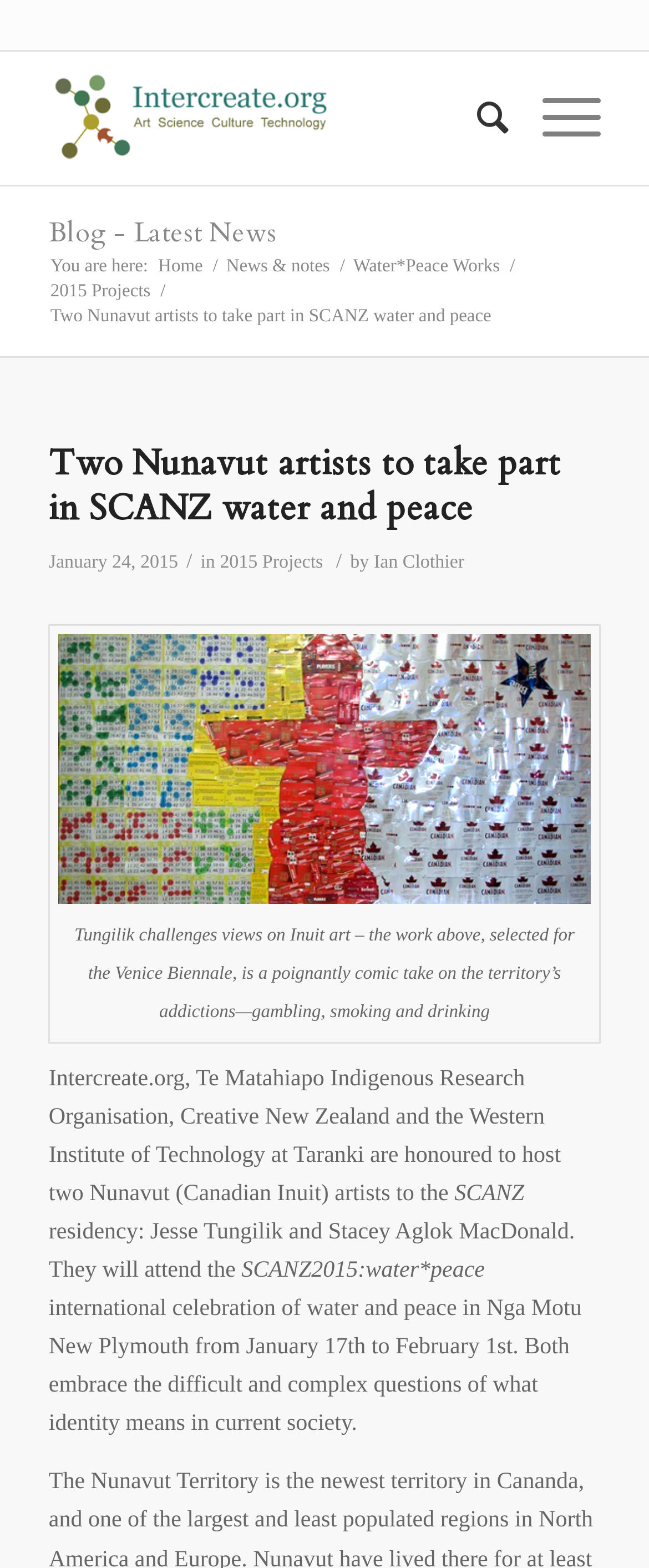Find the bounding box coordinates of the clickable element required to execute the following instruction: "Go to the Blog - Latest News page". Provide the coordinates as four float numbers between 0 and 1, i.e., [left, top, right, bottom].

[0.075, 0.137, 0.426, 0.16]